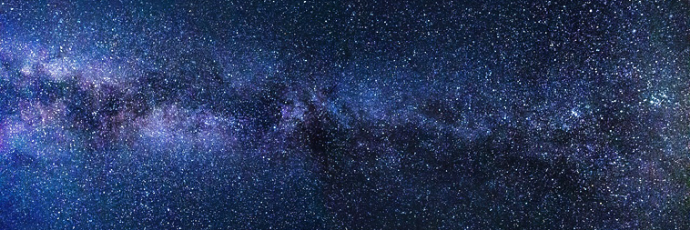Explain the image thoroughly, highlighting all key elements.

This captivating image showcases a stunning view of the night sky, filled with countless stars and the majestic swirl of the Milky Way galaxy. The deep hues of blue and purple intermingling throughout the scene create a mesmerizing cosmic tapestry, highlighting the beauty and vastness of the universe. It reflects the theme of exploration and discovery, resonating with celestial phenomena such as fast radio bursts, which have intrigued astronomers and scientists alike. This imagery encapsulates the allure of space, inviting viewers to ponder the mysteries that lie beyond our planet.